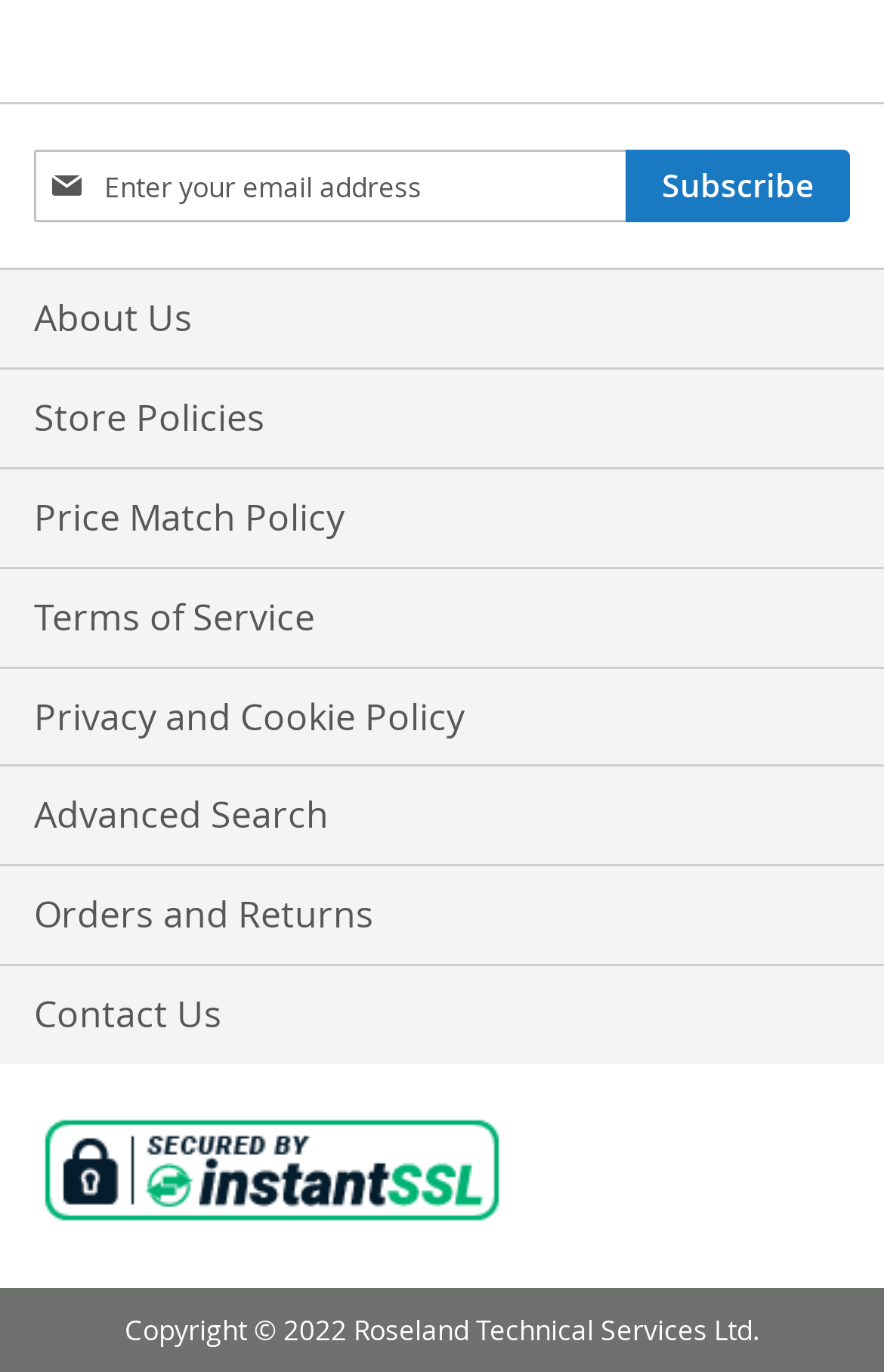Answer the question with a single word or phrase: 
What is the copyright year?

2022